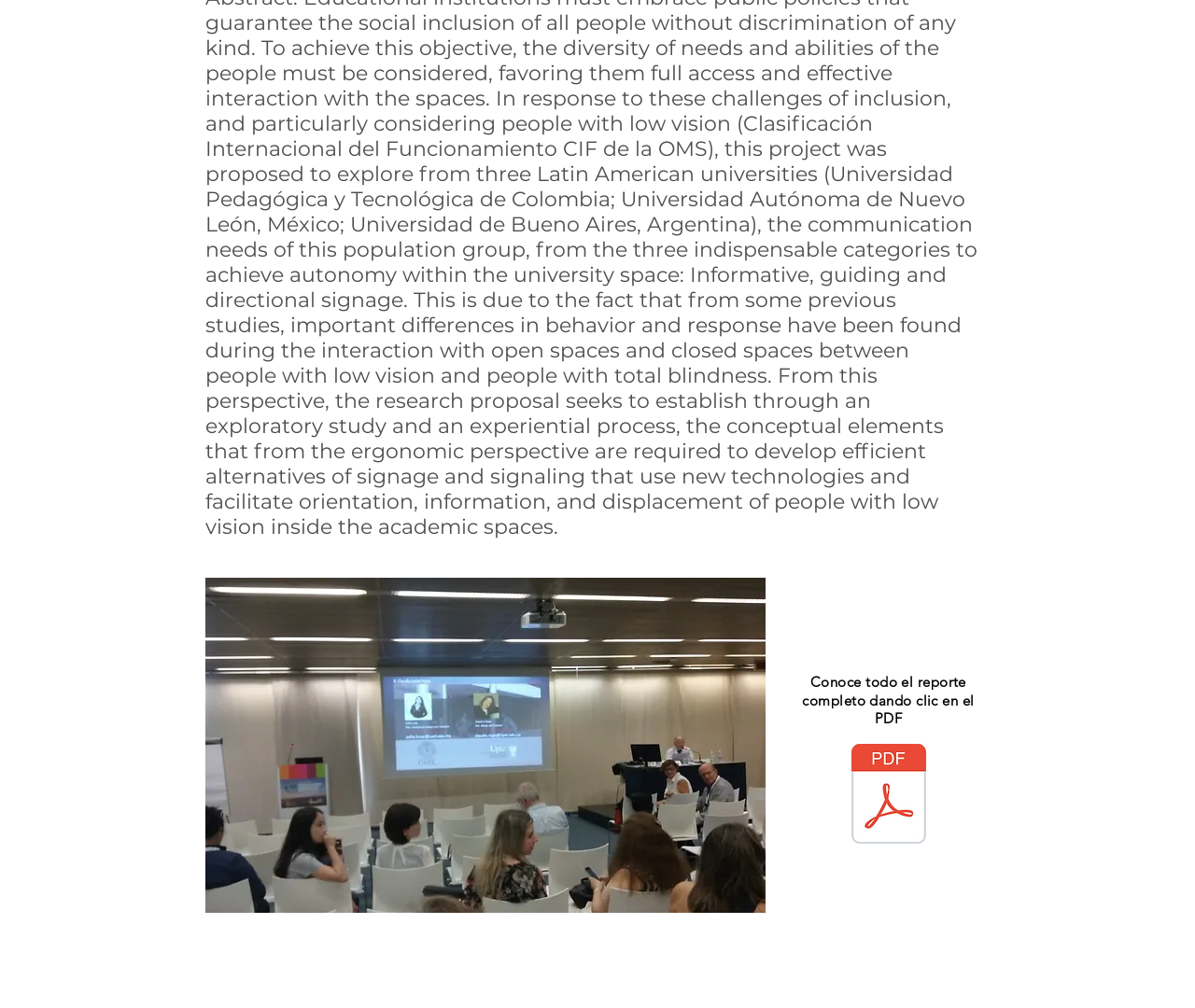From the element description title="ClaudiaIsabel-SofÃ­a2019_Chapter_Ergonom", predict the bounding box coordinates of the UI element. The coordinates must be specified in the format (top-left x, top-left y, bottom-right x, bottom-right y) and should be within the 0 to 1 range.

[0.709, 0.725, 0.779, 0.854]